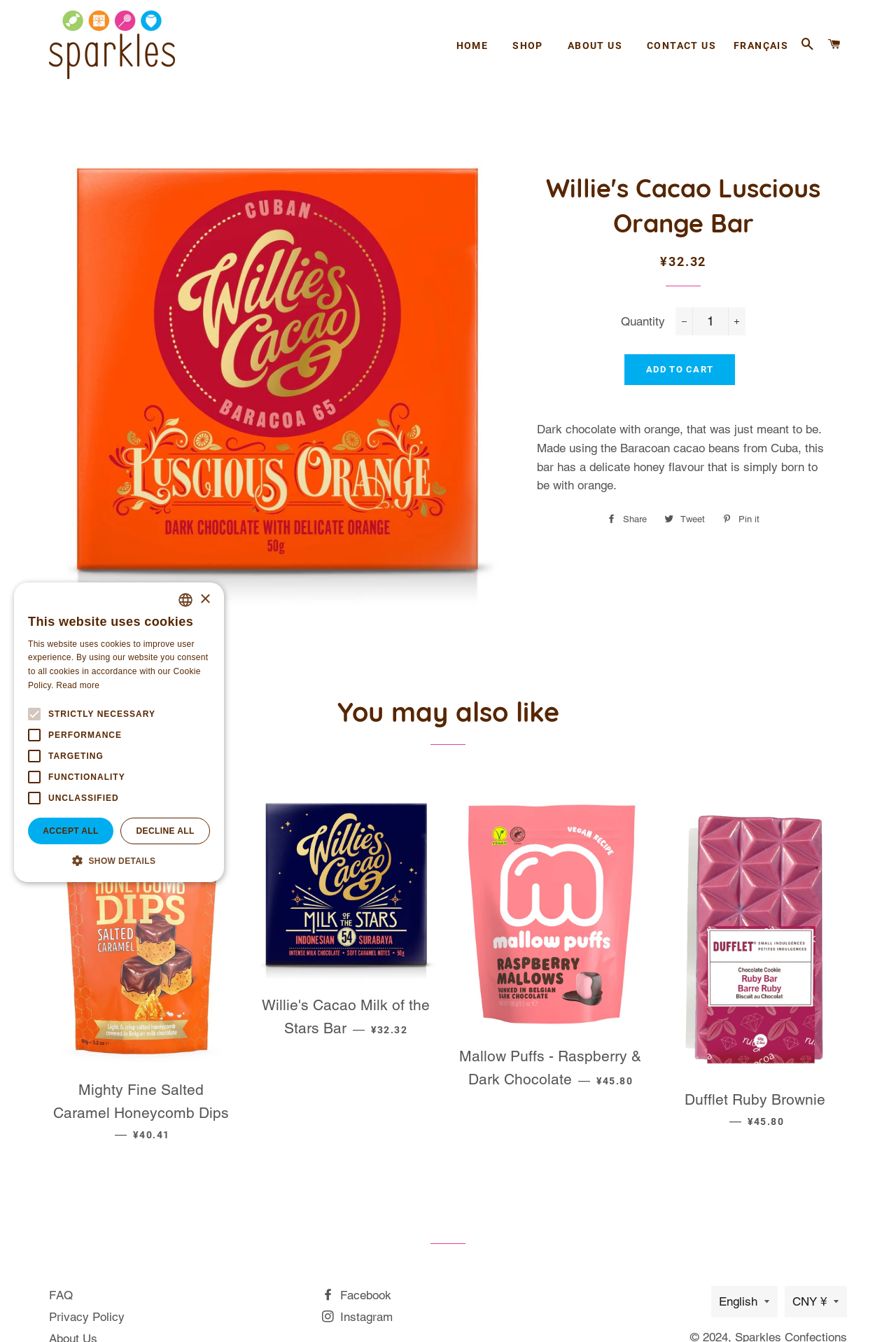Using the information in the image, give a detailed answer to the following question: How many items are recommended in the 'You may also like' section?

I counted the number of links in the 'You may also like' section, which are located below the separator with the heading 'You may also like', and found that there are 4 items recommended.